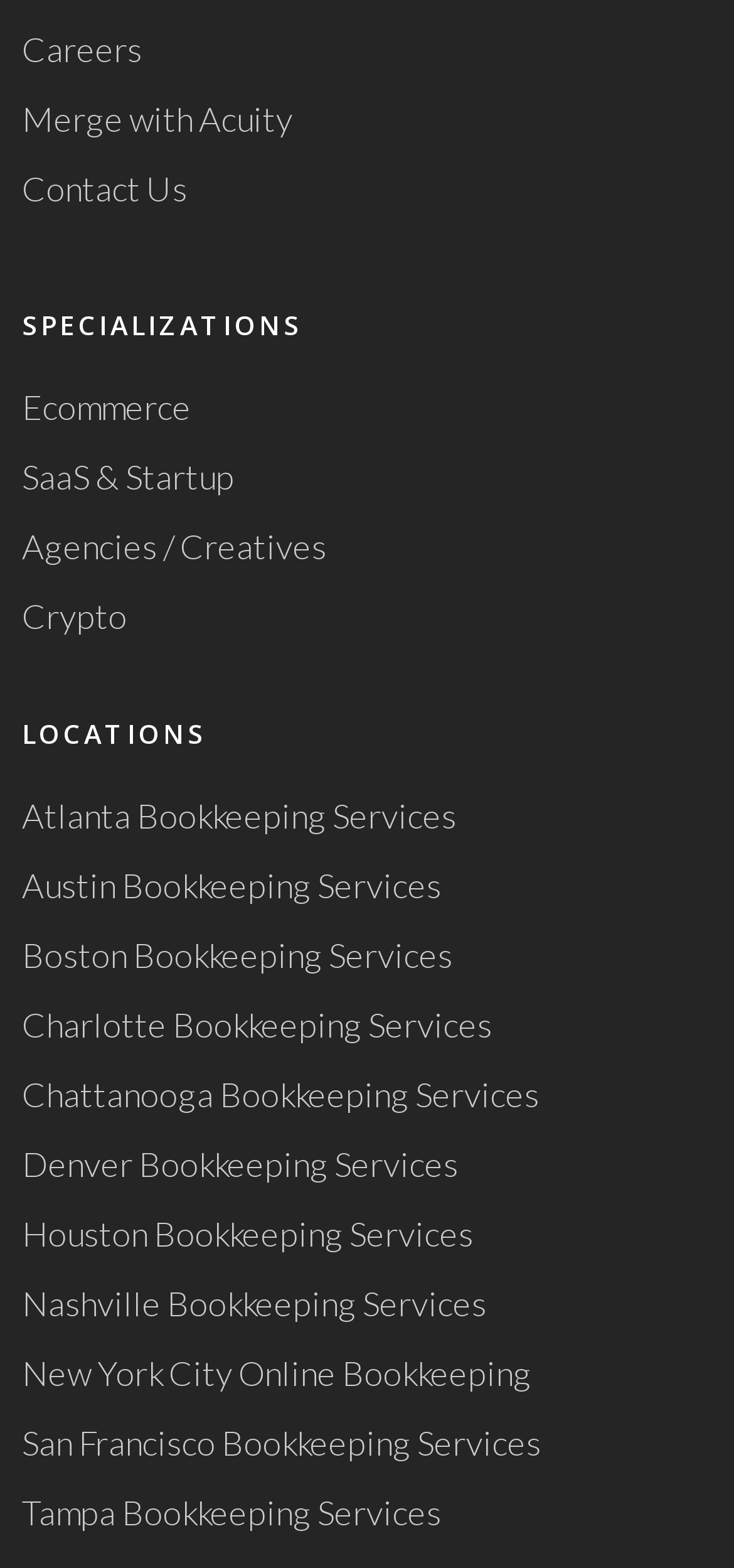Please give a concise answer to this question using a single word or phrase: 
How many specializations are listed?

4